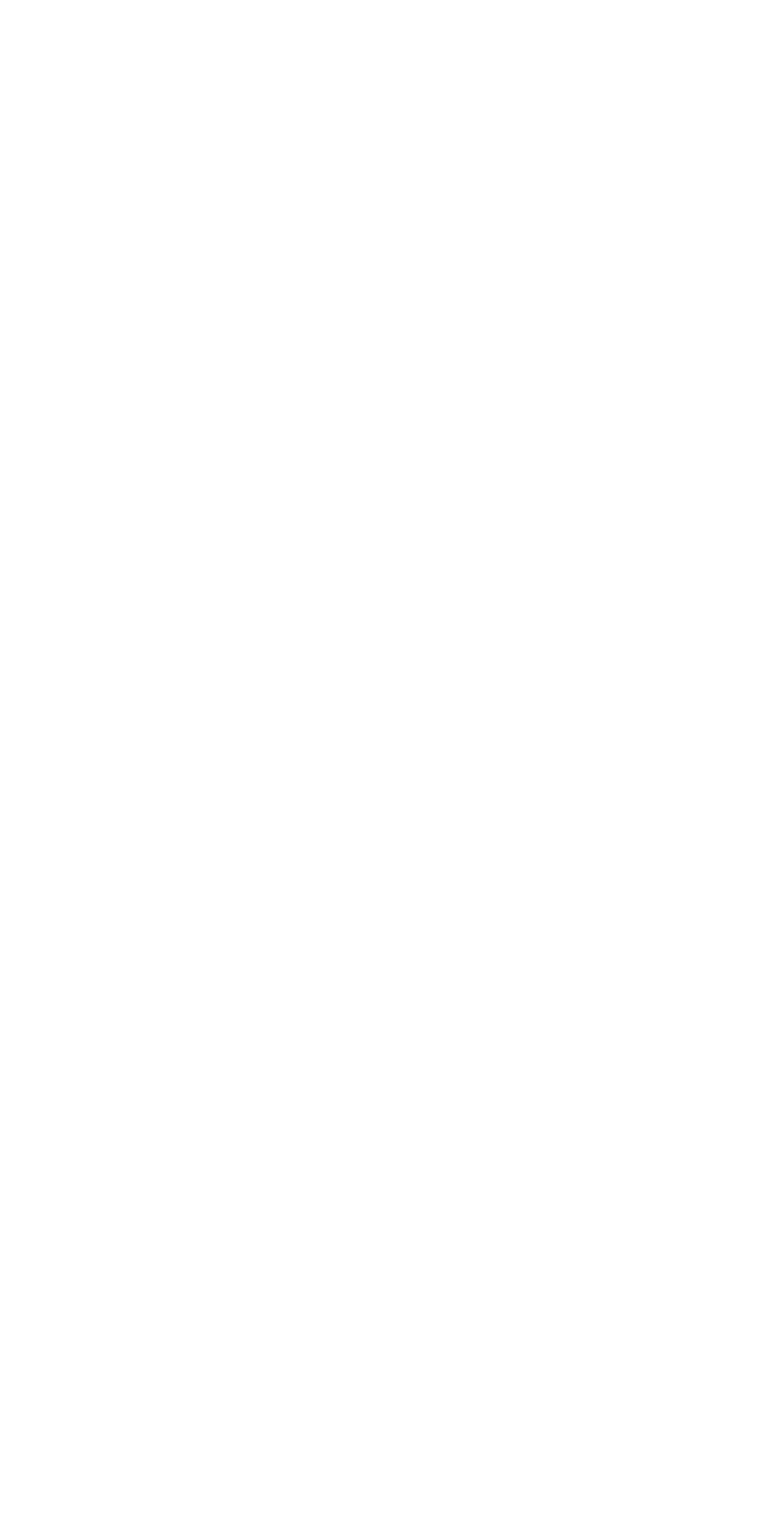Use a single word or phrase to answer the question:
How many headings are there on the webpage?

3